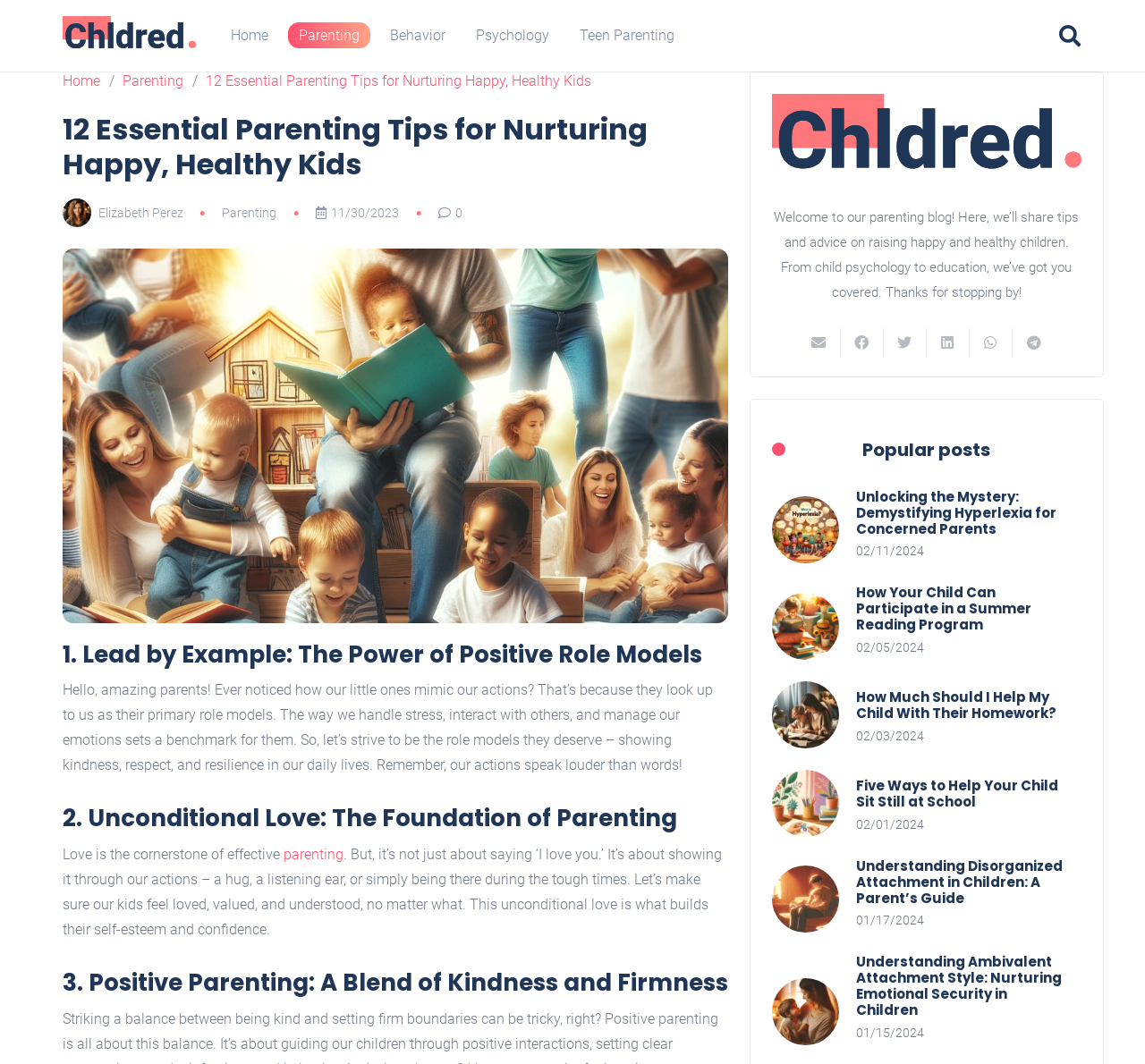Please identify the bounding box coordinates of the region to click in order to complete the task: "Search for something". The coordinates must be four float numbers between 0 and 1, specified as [left, top, right, bottom].

[0.913, 0.014, 0.96, 0.053]